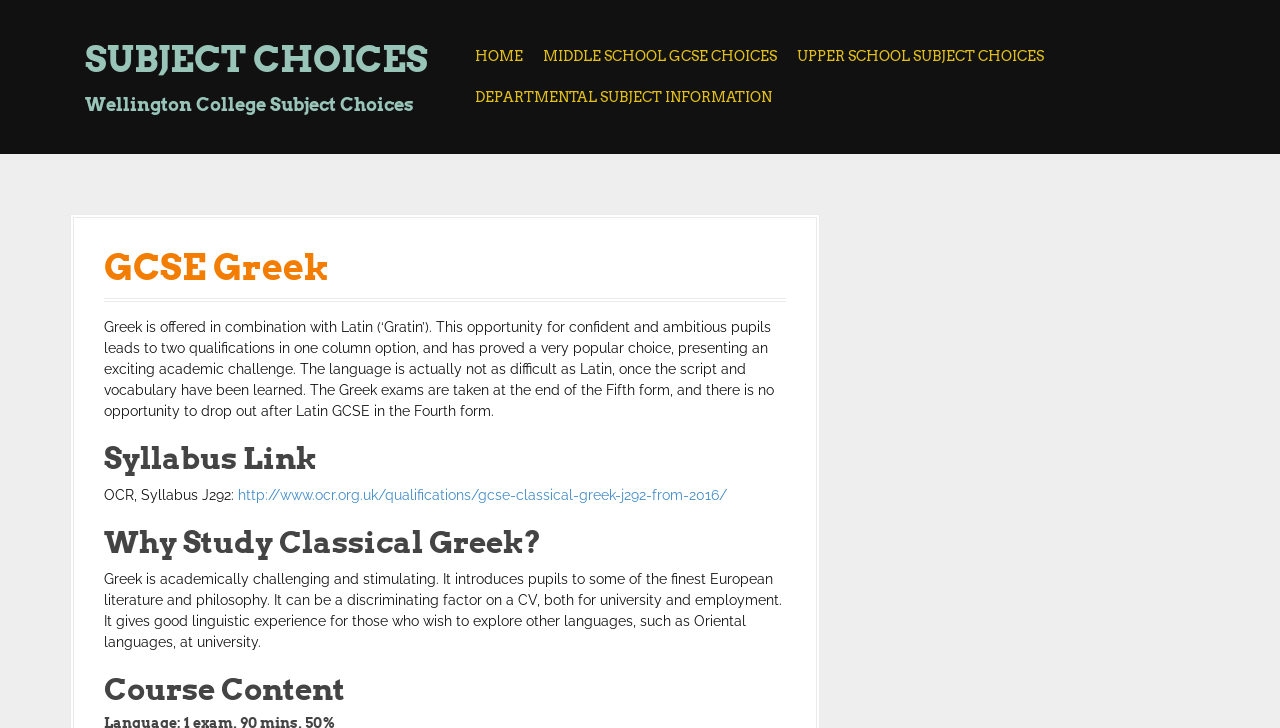Please give a one-word or short phrase response to the following question: 
What is the name of the school mentioned on the webpage?

Wellington College